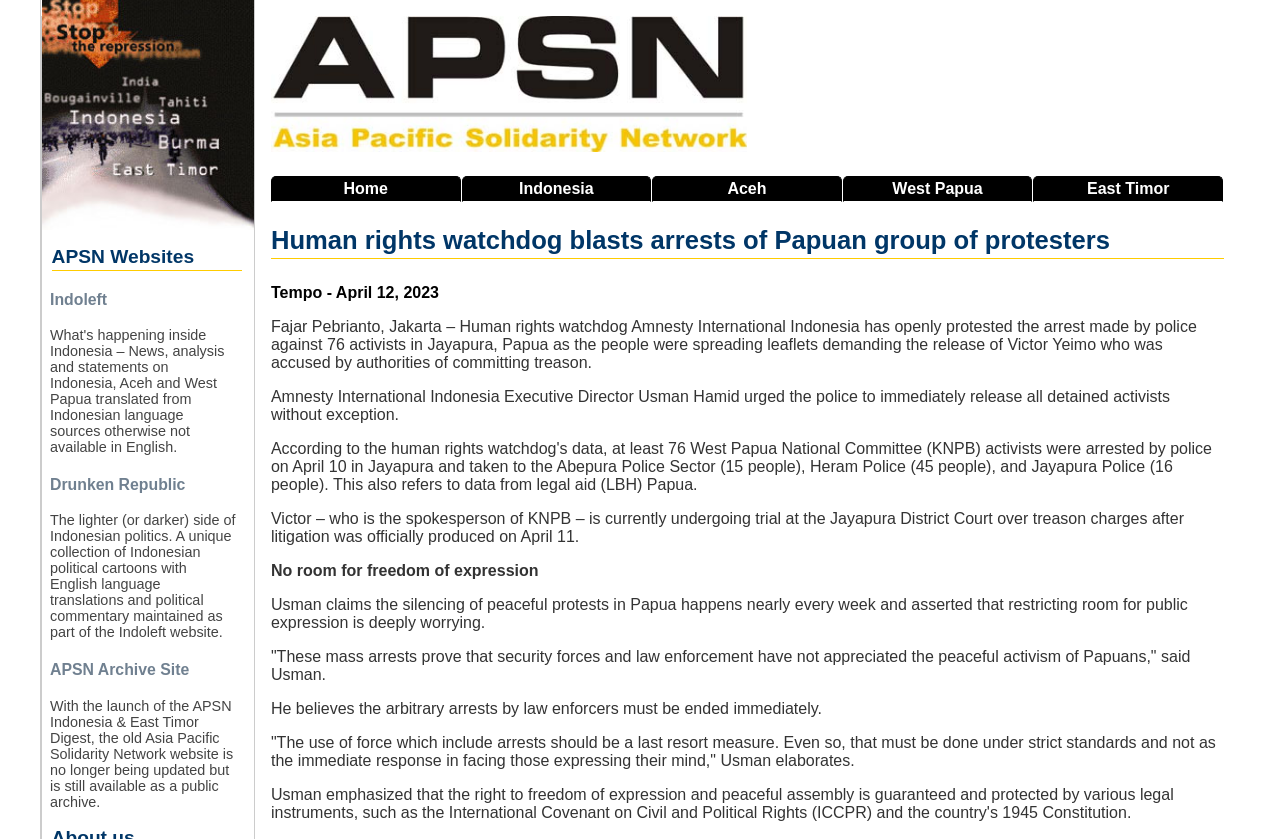How many activists were arrested by police?
Please use the image to provide a one-word or short phrase answer.

76